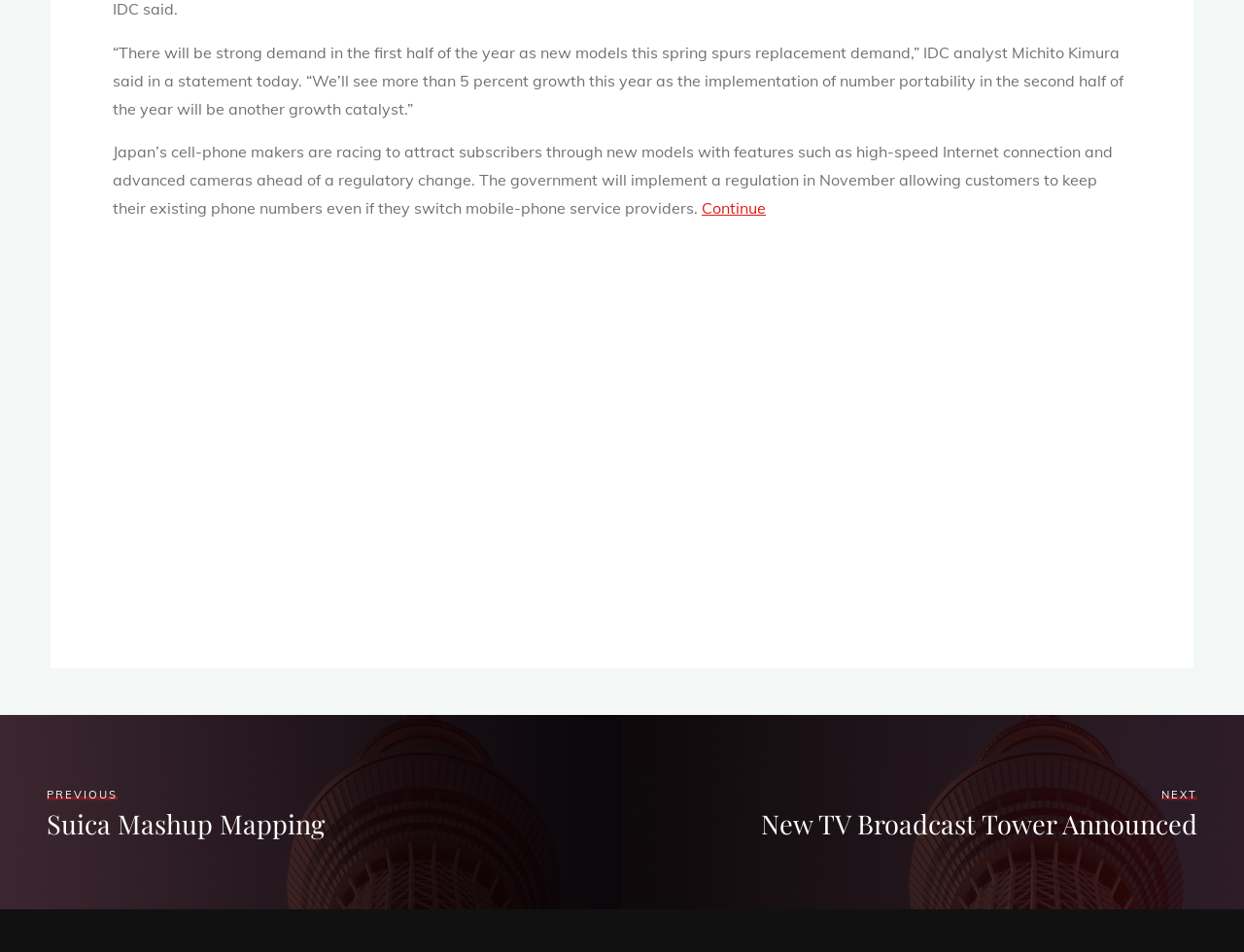Based on the visual content of the image, answer the question thoroughly: What is the expected growth rate in the cell-phone market?

According to the quote from Michito Kimura, the cell-phone market is expected to grow by more than 5 percent this year, driven by factors such as new models and regulatory changes.